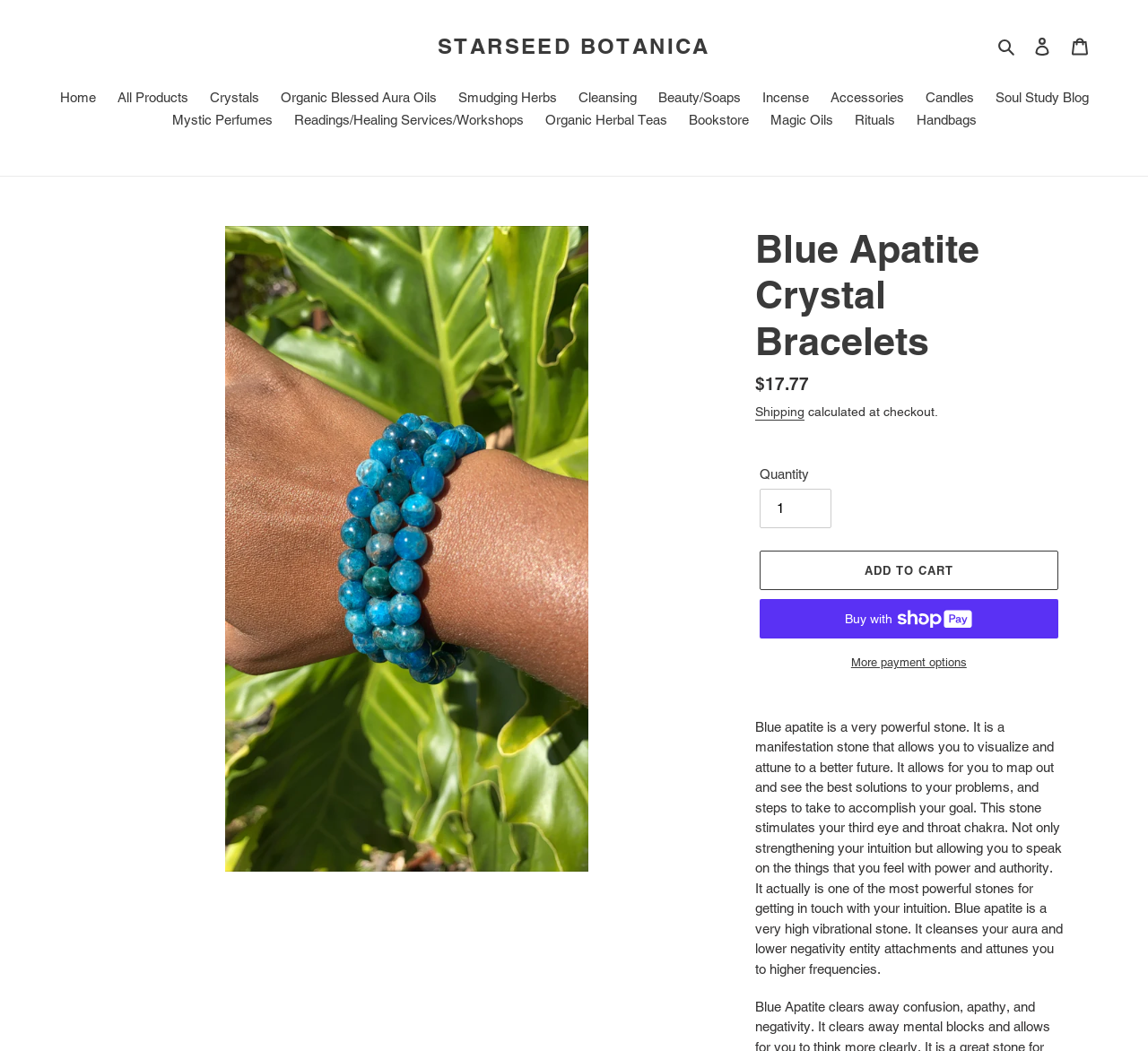What is the main title displayed on this webpage?

Blue Apatite Crystal Bracelets